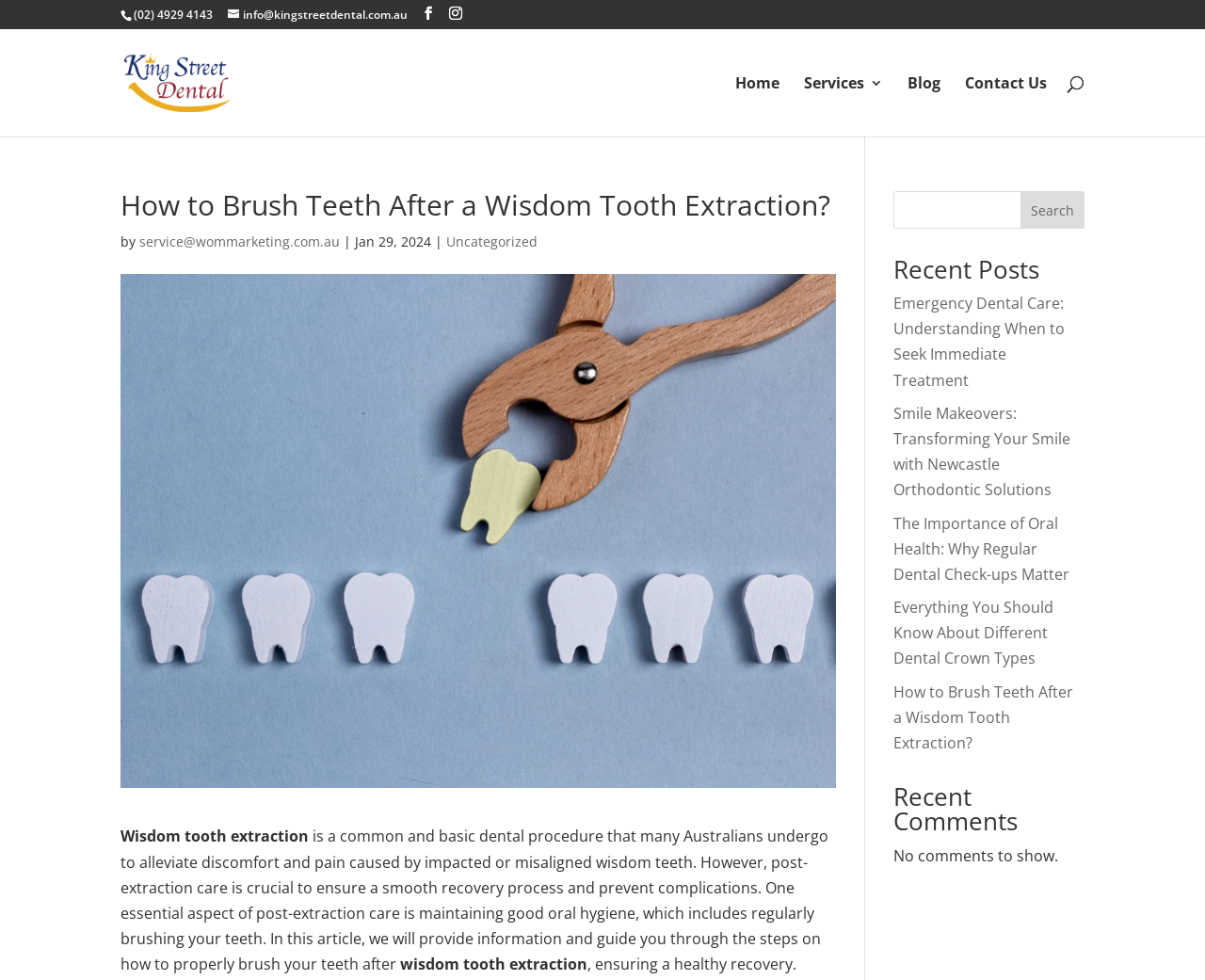Answer the question below with a single word or a brief phrase: 
What is the purpose of the search bar?

To search for content on the website